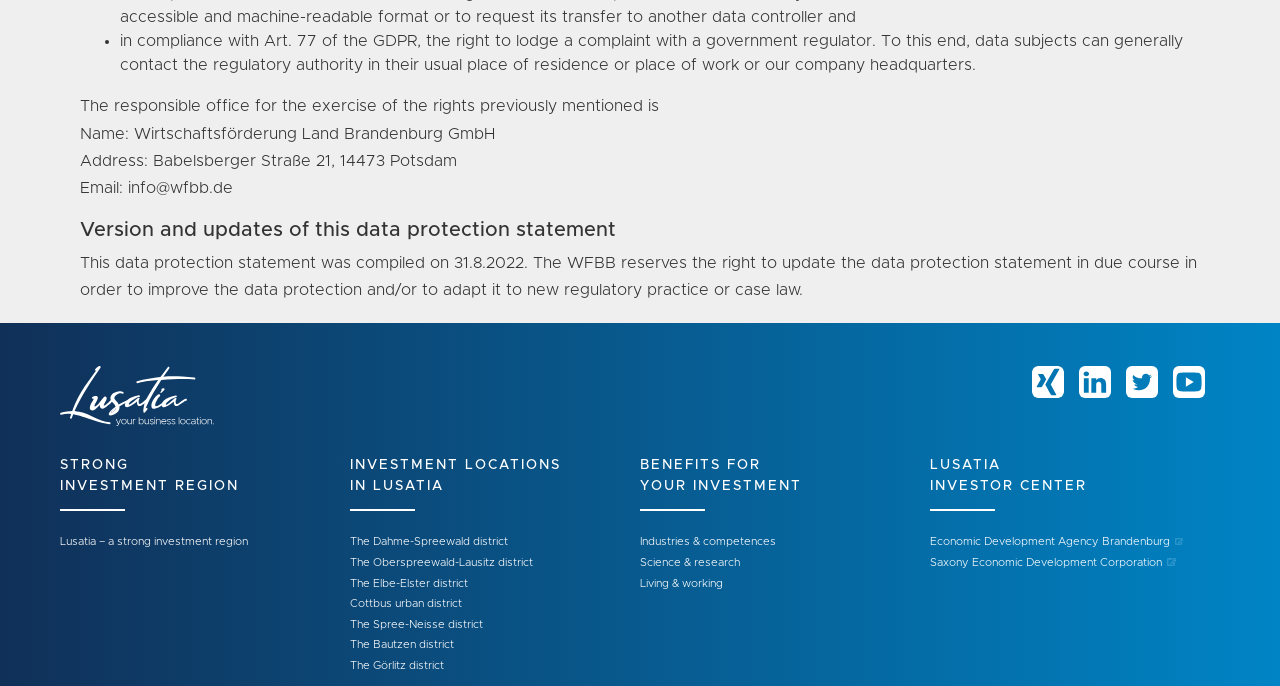Give a succinct answer to this question in a single word or phrase: 
What is the email address of the company?

info@wfbb.de